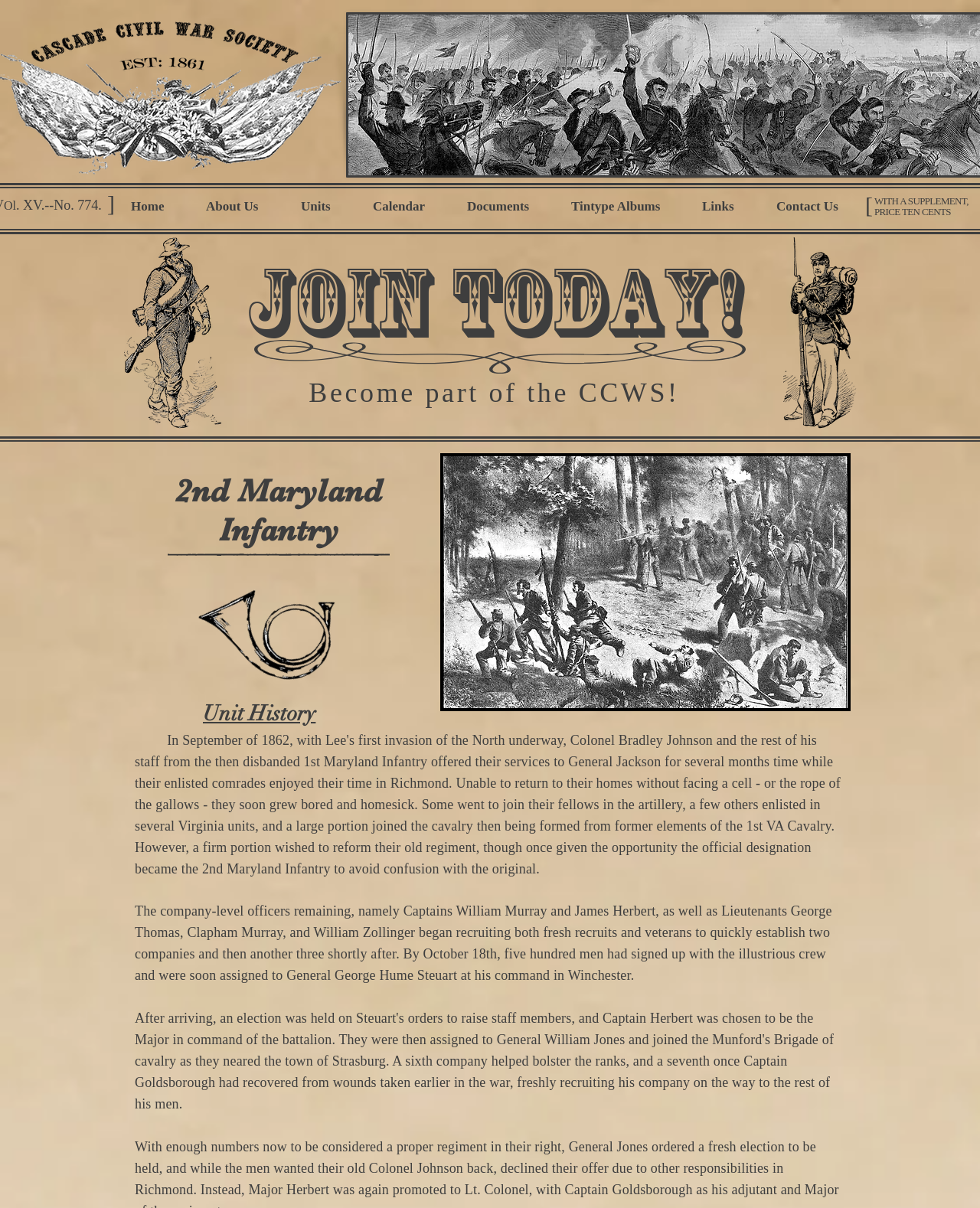Given the element description "About Us" in the screenshot, predict the bounding box coordinates of that UI element.

[0.195, 0.156, 0.291, 0.186]